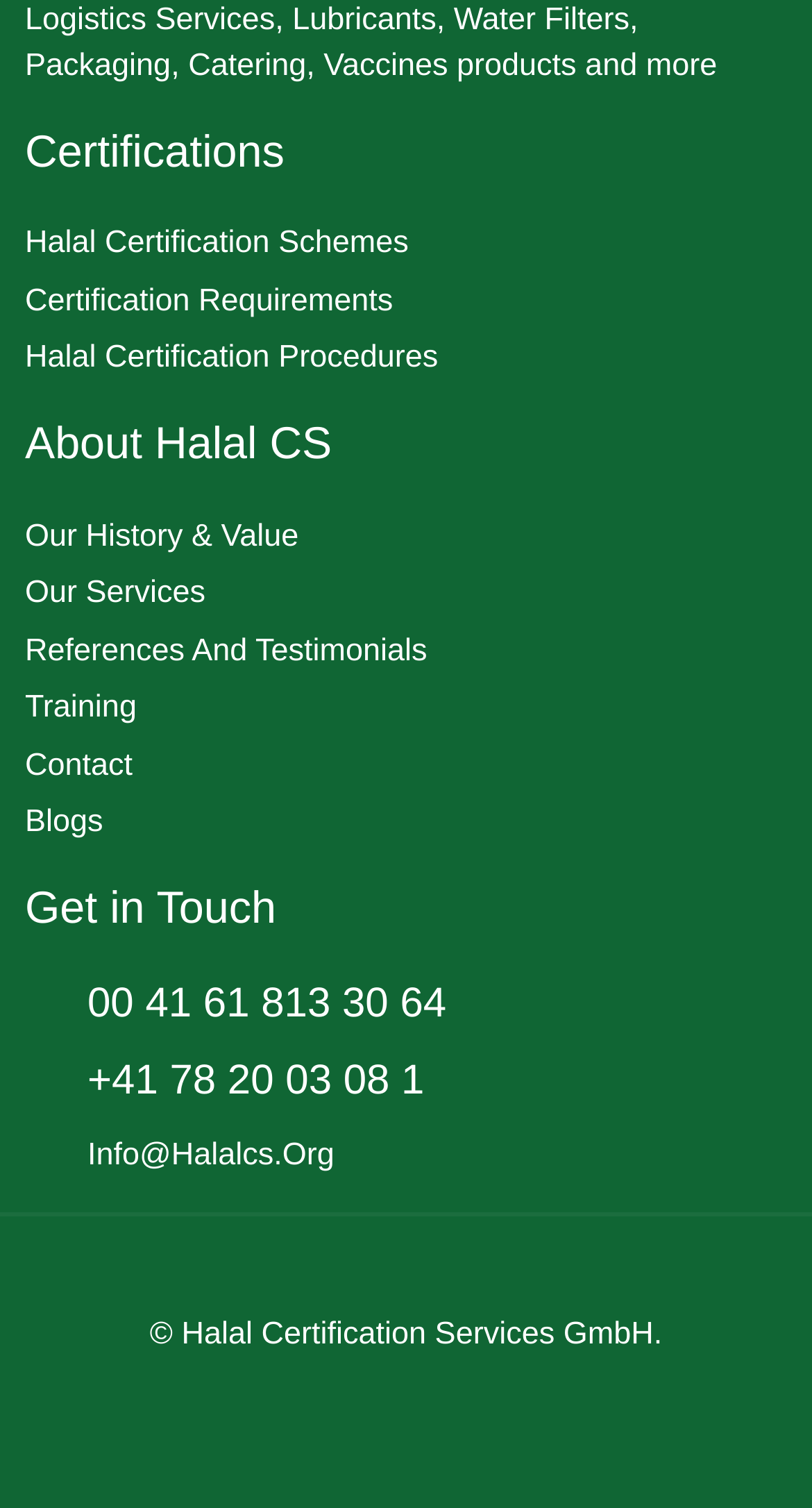How many services are listed under 'About Halal CS'?
Use the information from the image to give a detailed answer to the question.

The webpage lists five services under 'About Halal CS': 'Our History & Value', 'Our Services', 'References And Testimonials', 'Training', and 'Contact'.